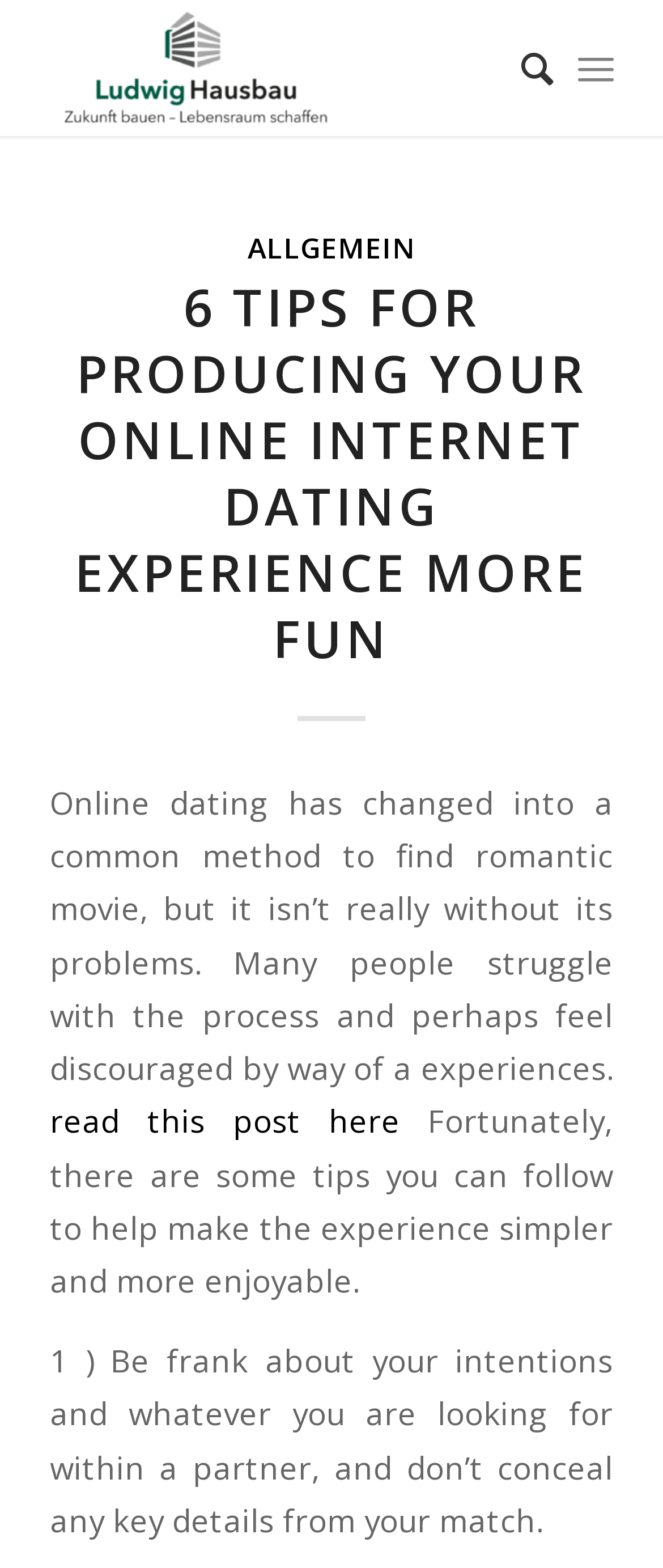Illustrate the webpage's structure and main components comprehensively.

The webpage is about online internet dating experience and provides tips to make it more enjoyable. At the top, there is a logo of "Ludwig Hausbau" accompanied by a link with the same name. Below the logo, there is a header section with a link to "ALLGEMEIN" and a heading that reads "6 TIPS FOR PRODUCING YOUR ONLINE INTERNET DATING EXPERIENCE MORE FUN". 

The main content of the webpage starts with a paragraph of text that discusses the challenges of online dating. This is followed by a link to "read this post here". Then, there is another paragraph that introduces the tips to make online dating more enjoyable. 

The first tip is listed below, which advises being honest about one's intentions and what one is looking for in a partner. There are no images on the page except for the logo of "Ludwig Hausbau". The layout is organized, with elements arranged in a logical and easy-to-follow manner.